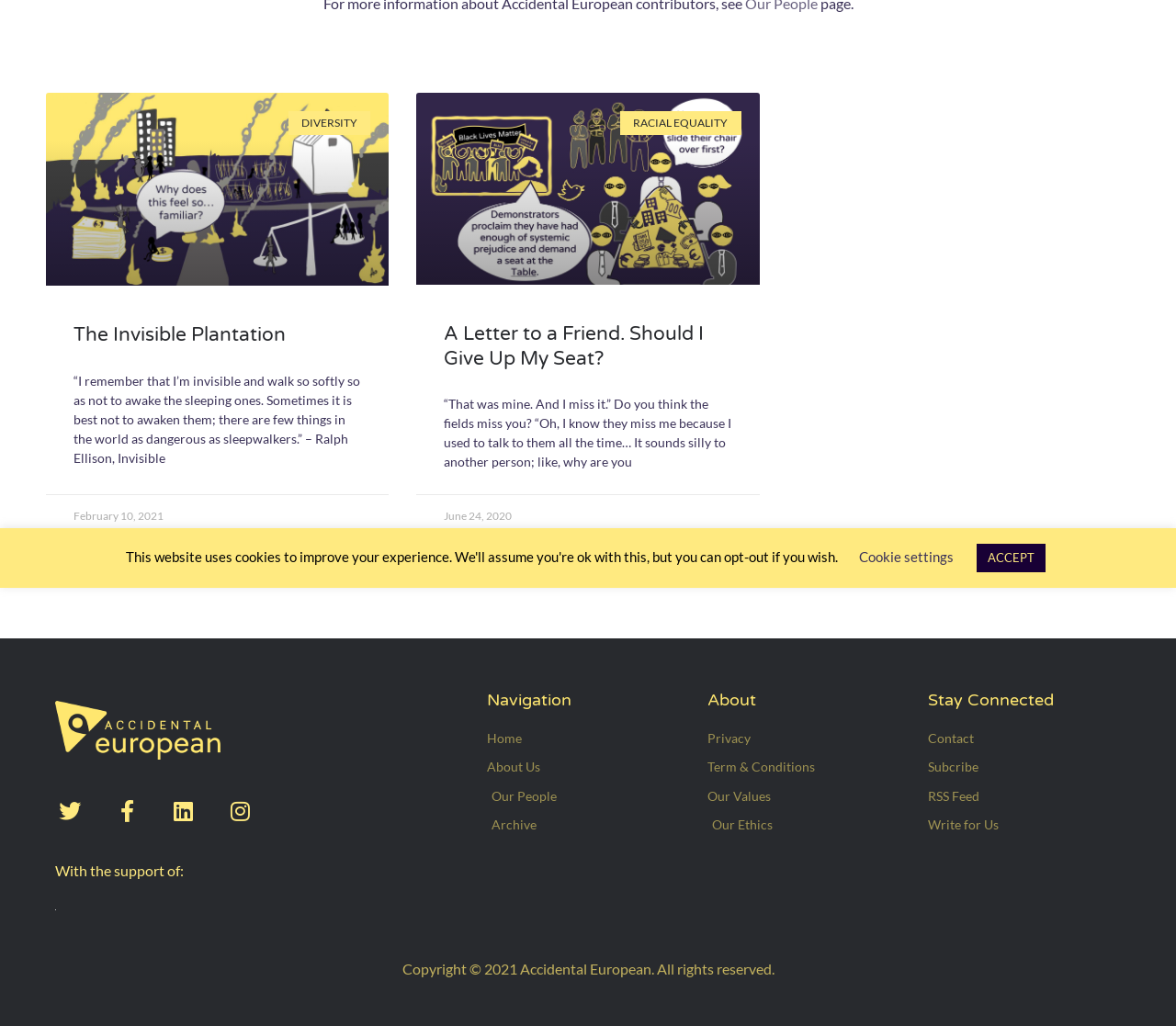Given the element description "Our Ethics", identify the bounding box of the corresponding UI element.

[0.602, 0.793, 0.773, 0.816]